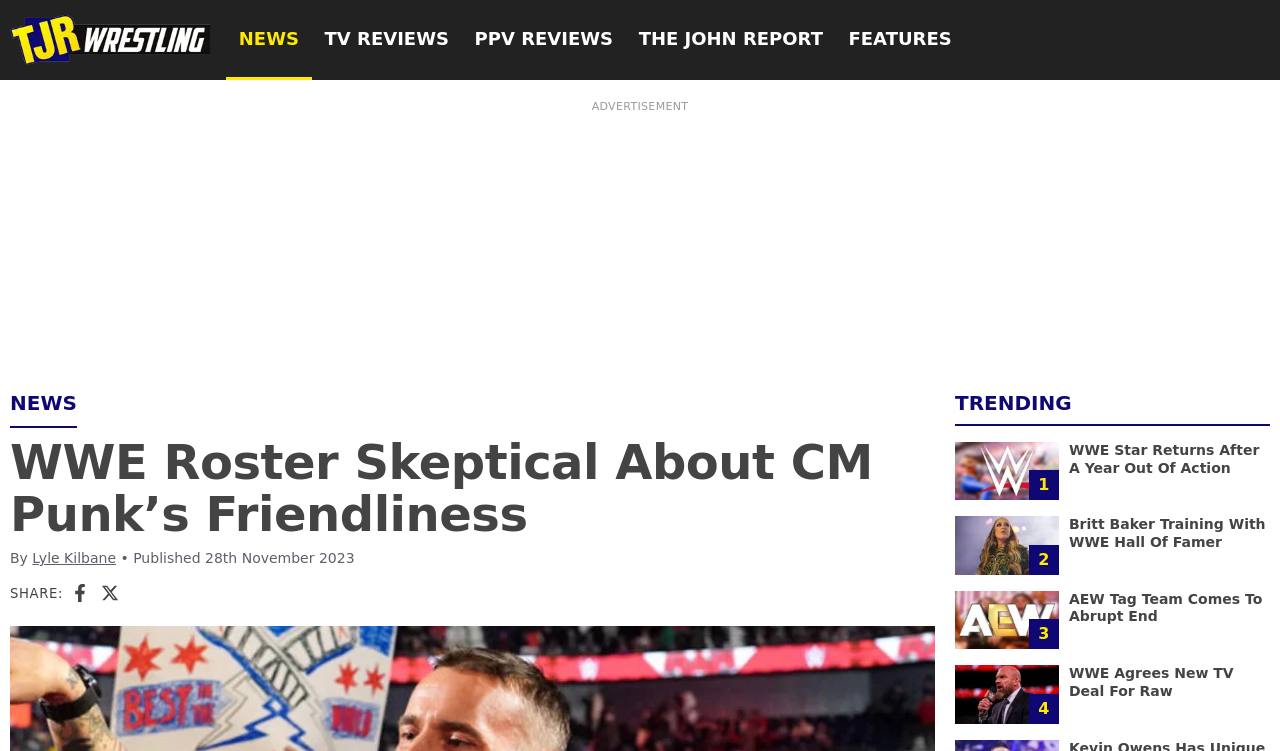What type of content does the website primarily feature?
Please give a detailed and elaborate answer to the question.

The website primarily features wrestling news, as evidenced by the various headings and links on the webpage, such as 'NEWS', 'TV REVIEWS', 'PPV REVIEWS', and 'THE JOHN REPORT', which suggest a focus on wrestling-related content.